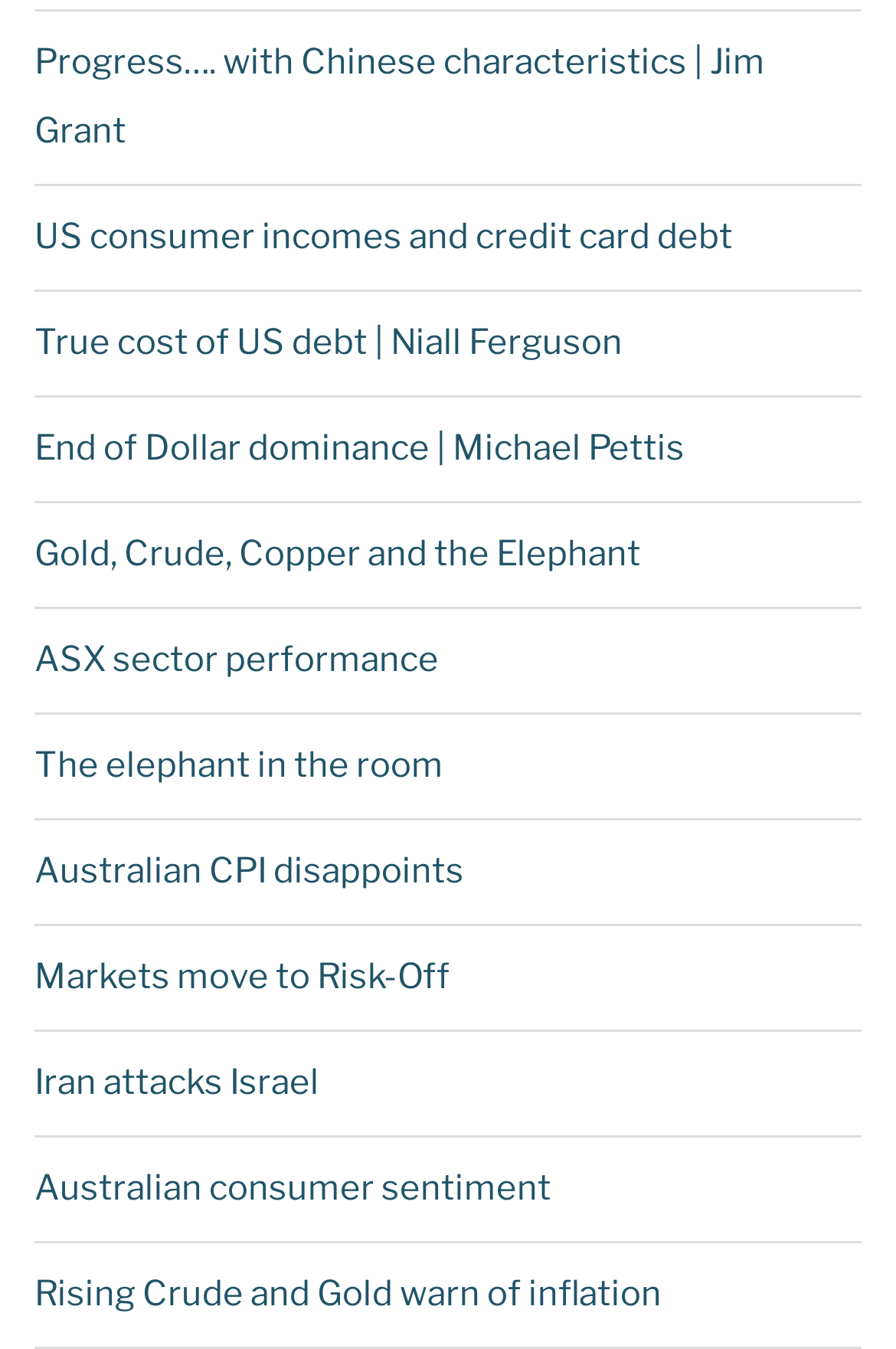Highlight the bounding box coordinates of the element you need to click to perform the following instruction: "Check the ASX sector performance."

[0.038, 0.474, 0.49, 0.504]